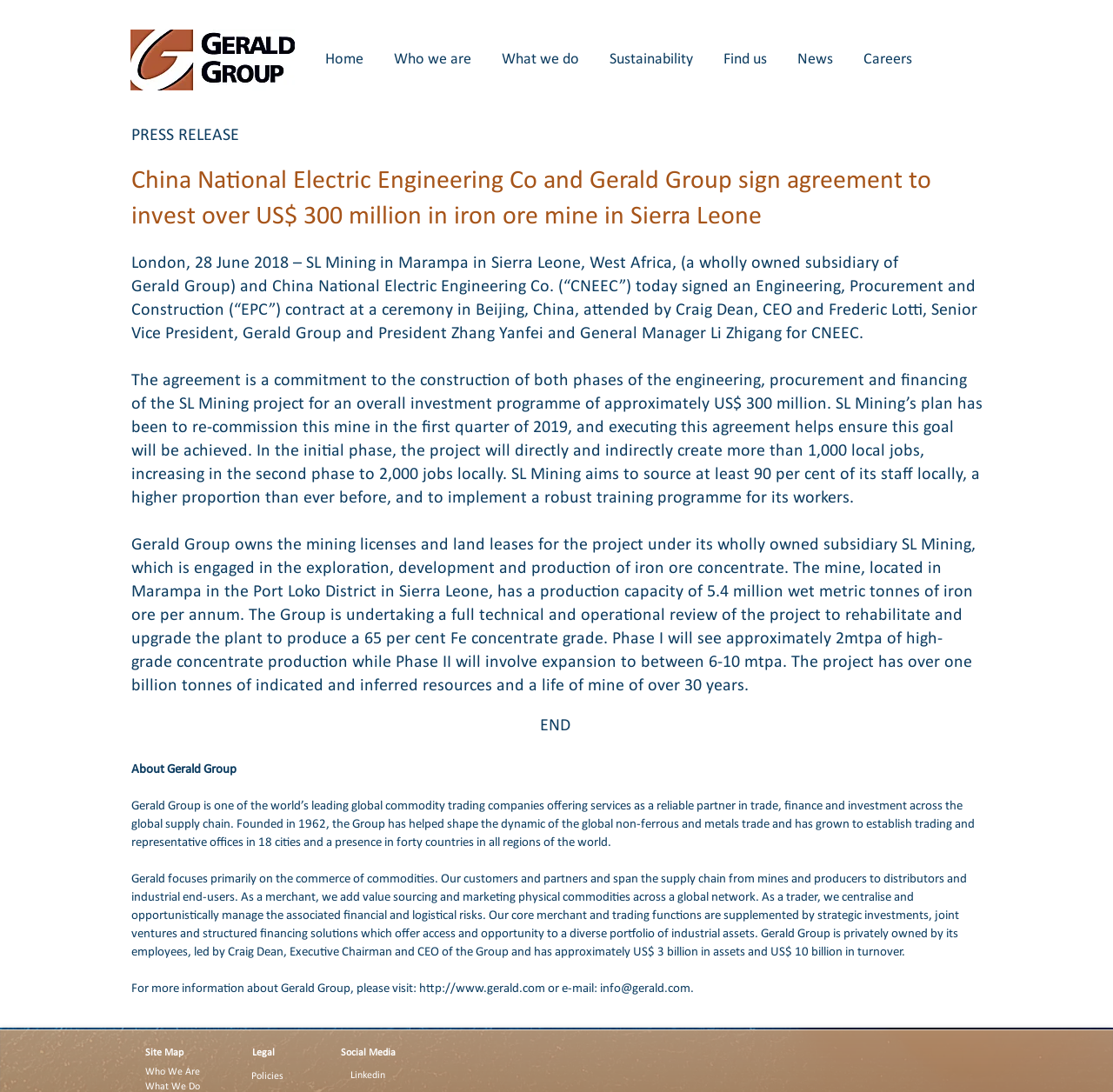Determine the bounding box coordinates of the clickable region to follow the instruction: "Read more about Gerald Group".

[0.118, 0.699, 0.215, 0.711]